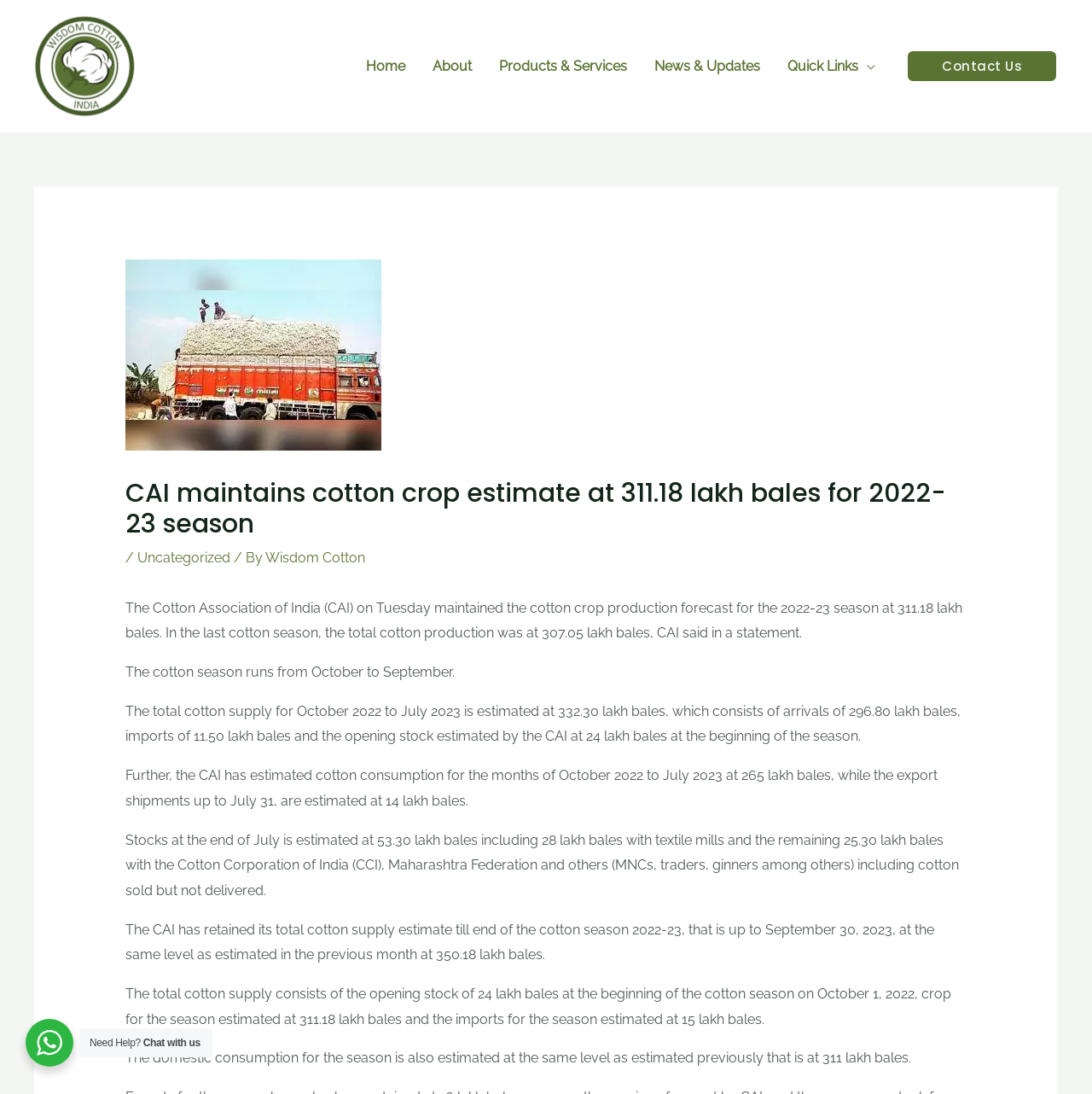Find the bounding box coordinates for the HTML element described in this sentence: "Products & Services". Provide the coordinates as four float numbers between 0 and 1, in the format [left, top, right, bottom].

[0.445, 0.033, 0.587, 0.088]